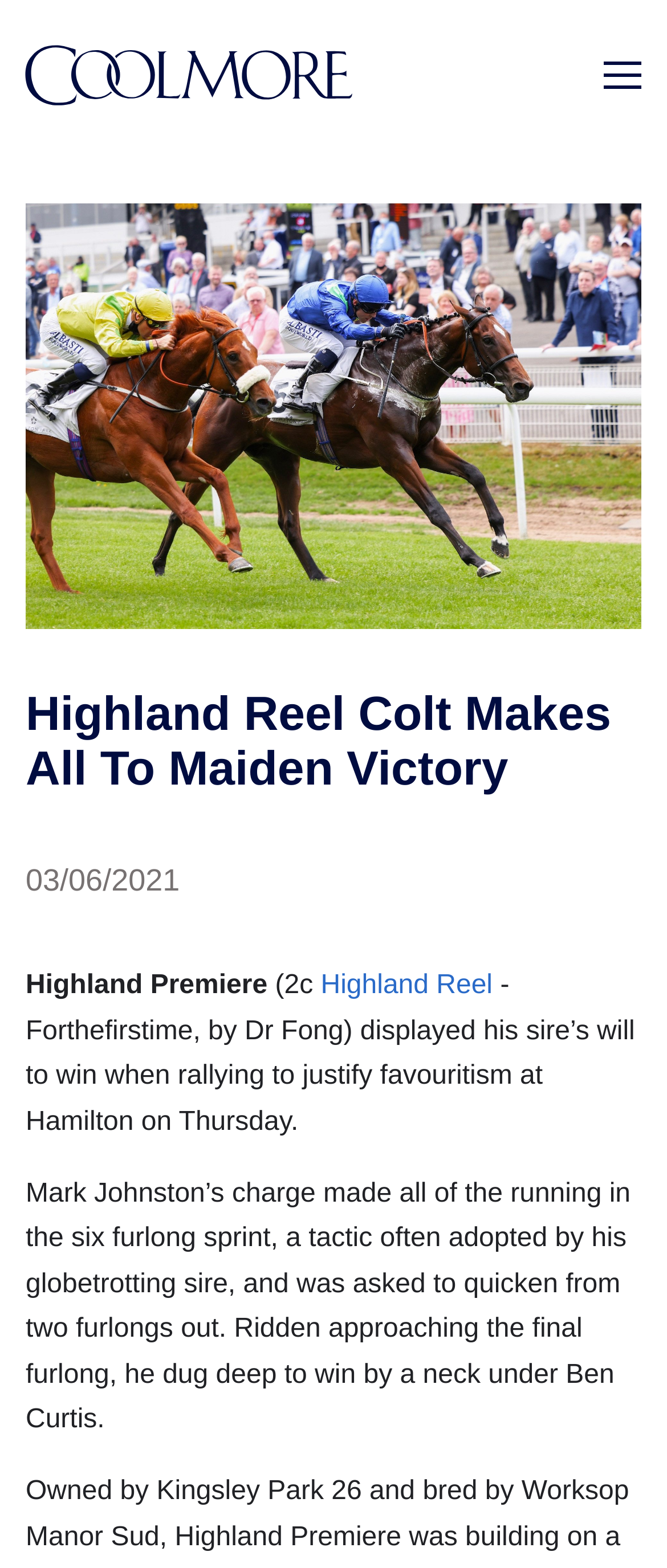Craft a detailed narrative of the webpage's structure and content.

The webpage is about a news article featuring a horse named Highland Premiere, a colt of Highland Reel. At the top left of the page, there is a link to the Coolmore homepage, accompanied by a small image. On the top right, there is a link to the Main Menu. 

Below the top navigation, there is a large image of Highland Premiere, a horse, winning a race at Hamilton. The image takes up most of the width of the page. 

Underneath the image, there is a heading that reads "Highland Reel Colt Makes All To Maiden Victory". The date "03/06/2021" is displayed below the heading. 

The article begins with the horse's name, Highland Premiere, followed by its pedigree information in parentheses. The text then describes the horse's racing performance, stating that it displayed its sire's will to win when rallying to justify favouritism at Hamilton on Thursday. 

The article continues below, describing the horse's racing tactics and its win by a neck under Ben Curtis.